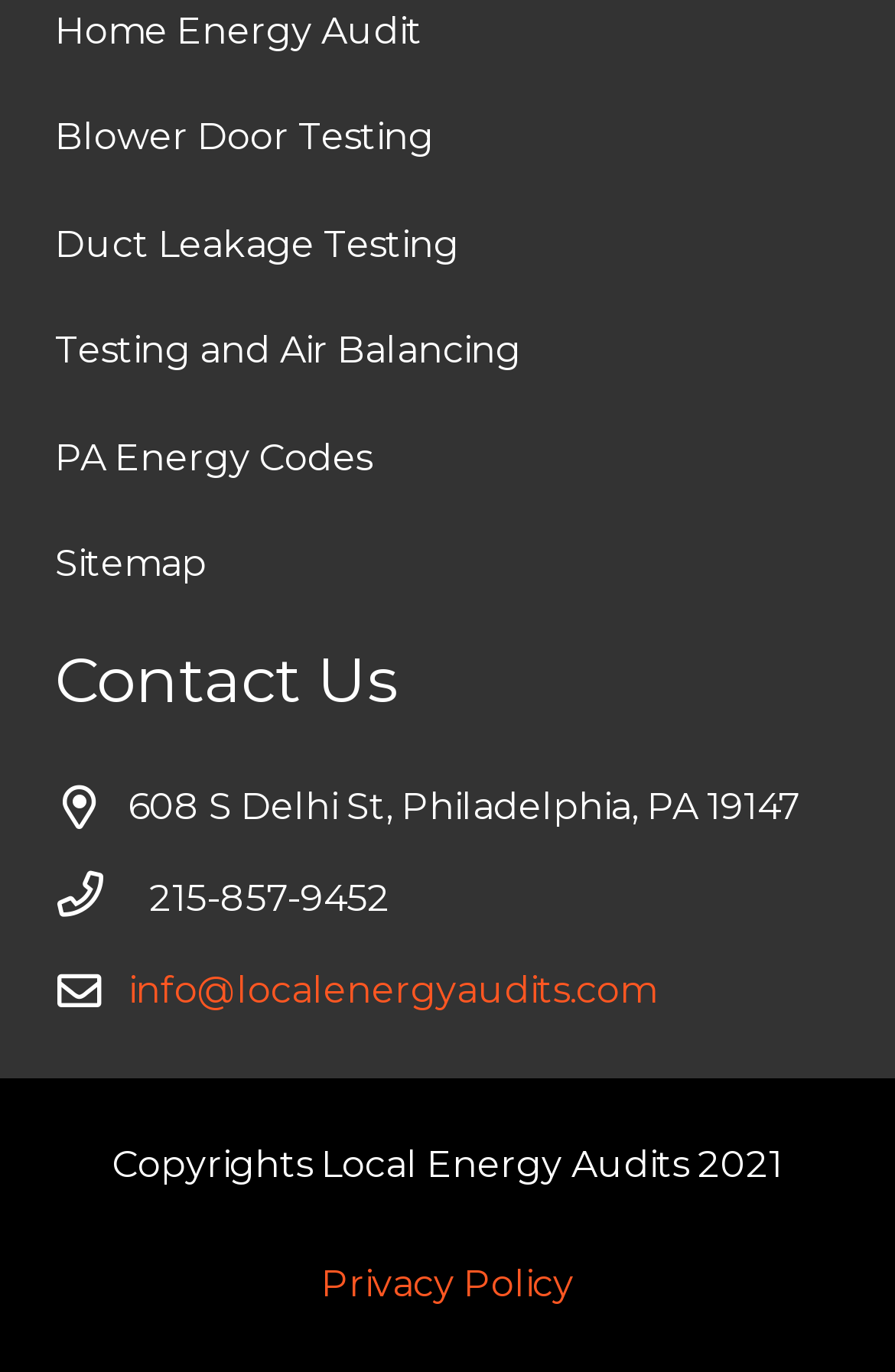Please locate the bounding box coordinates of the element that needs to be clicked to achieve the following instruction: "Call 215-857-9452". The coordinates should be four float numbers between 0 and 1, i.e., [left, top, right, bottom].

[0.062, 0.632, 0.167, 0.679]